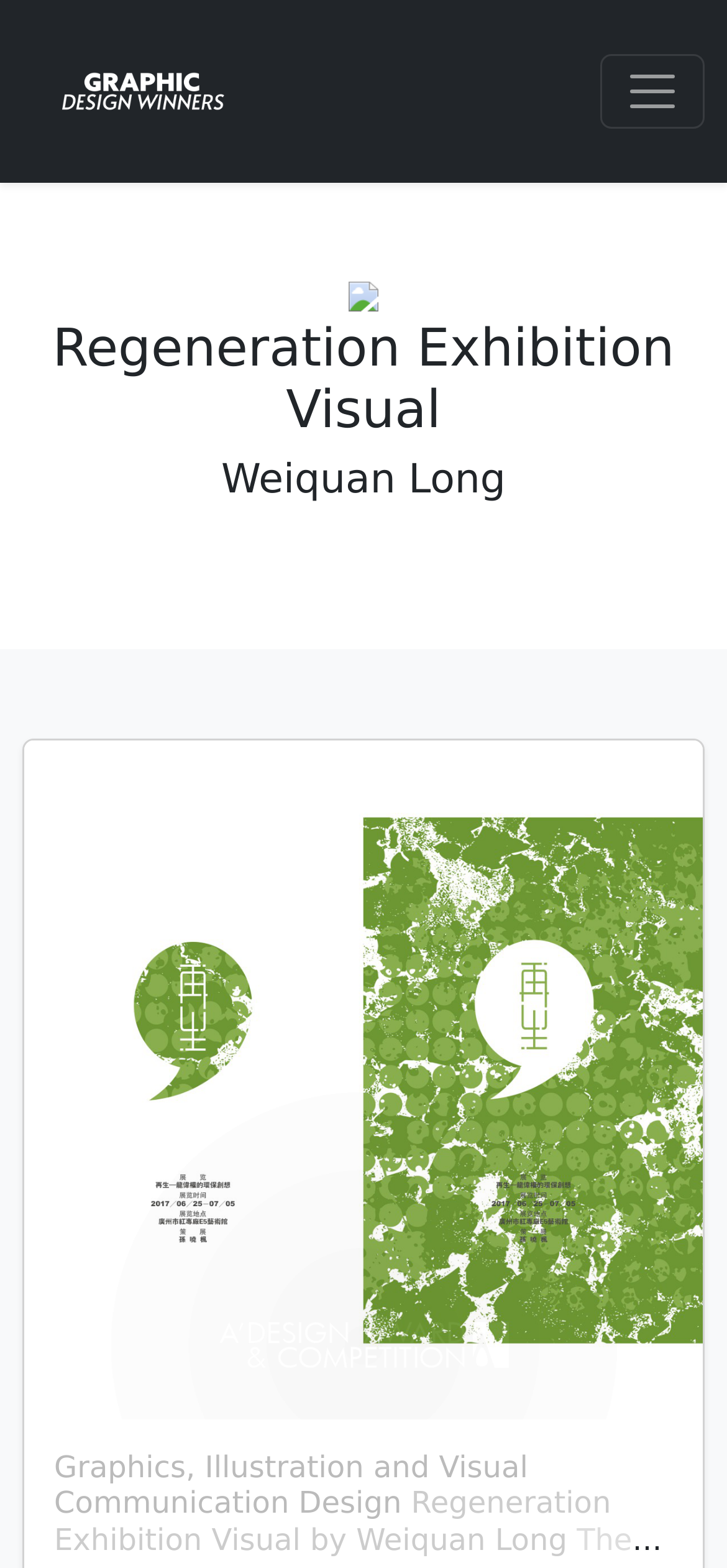Please locate and retrieve the main header text of the webpage.

Regeneration Exhibition Visual